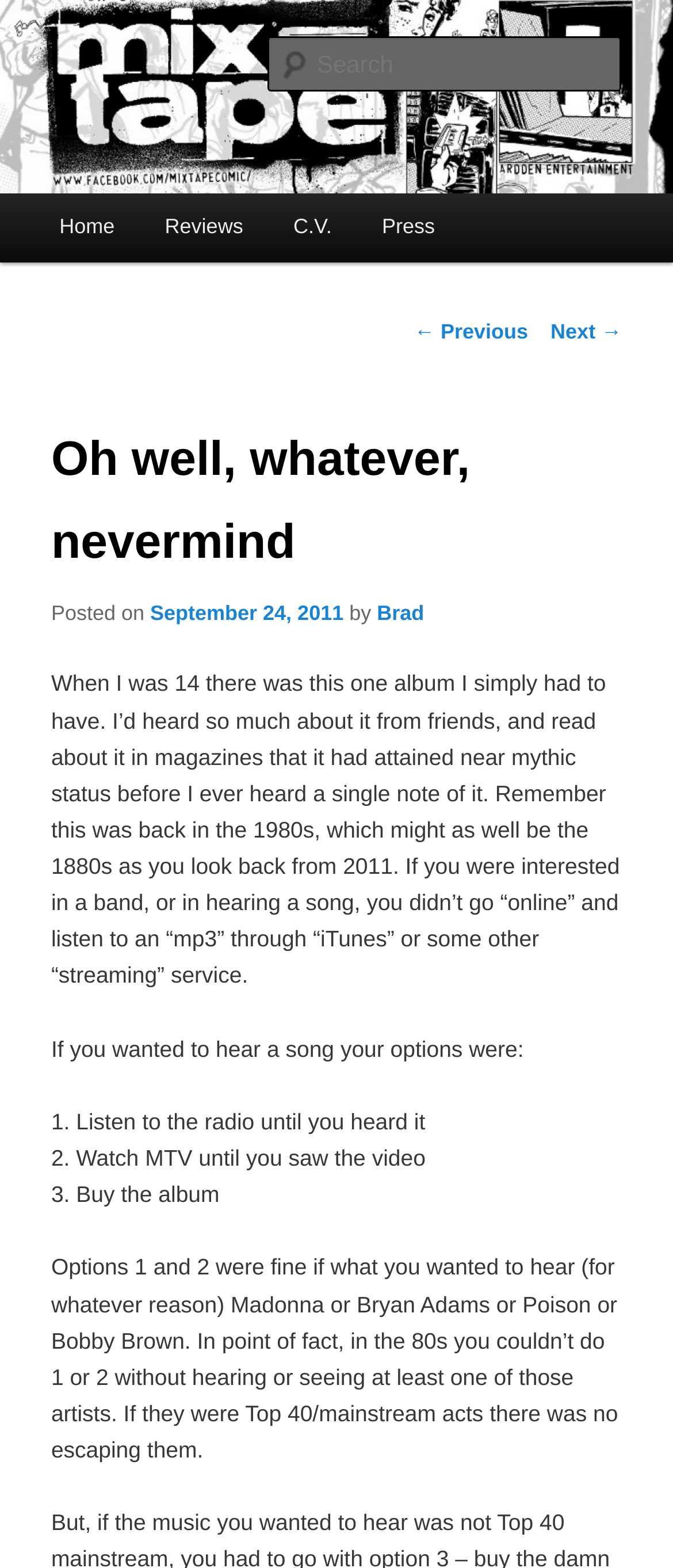Answer the question with a single word or phrase: 
What is the main topic of the current article?

Music